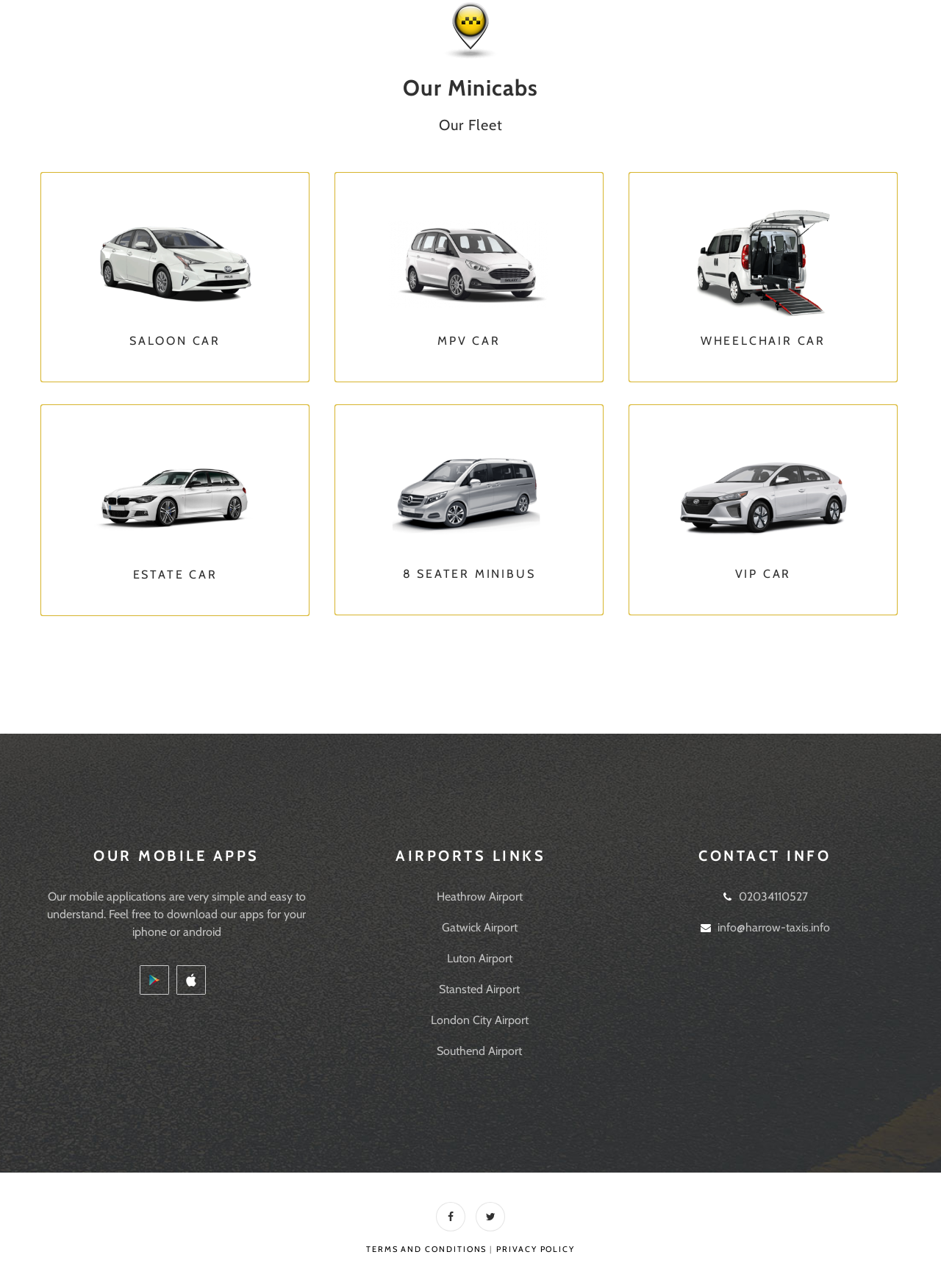Respond with a single word or phrase:
How many types of cars are available?

5